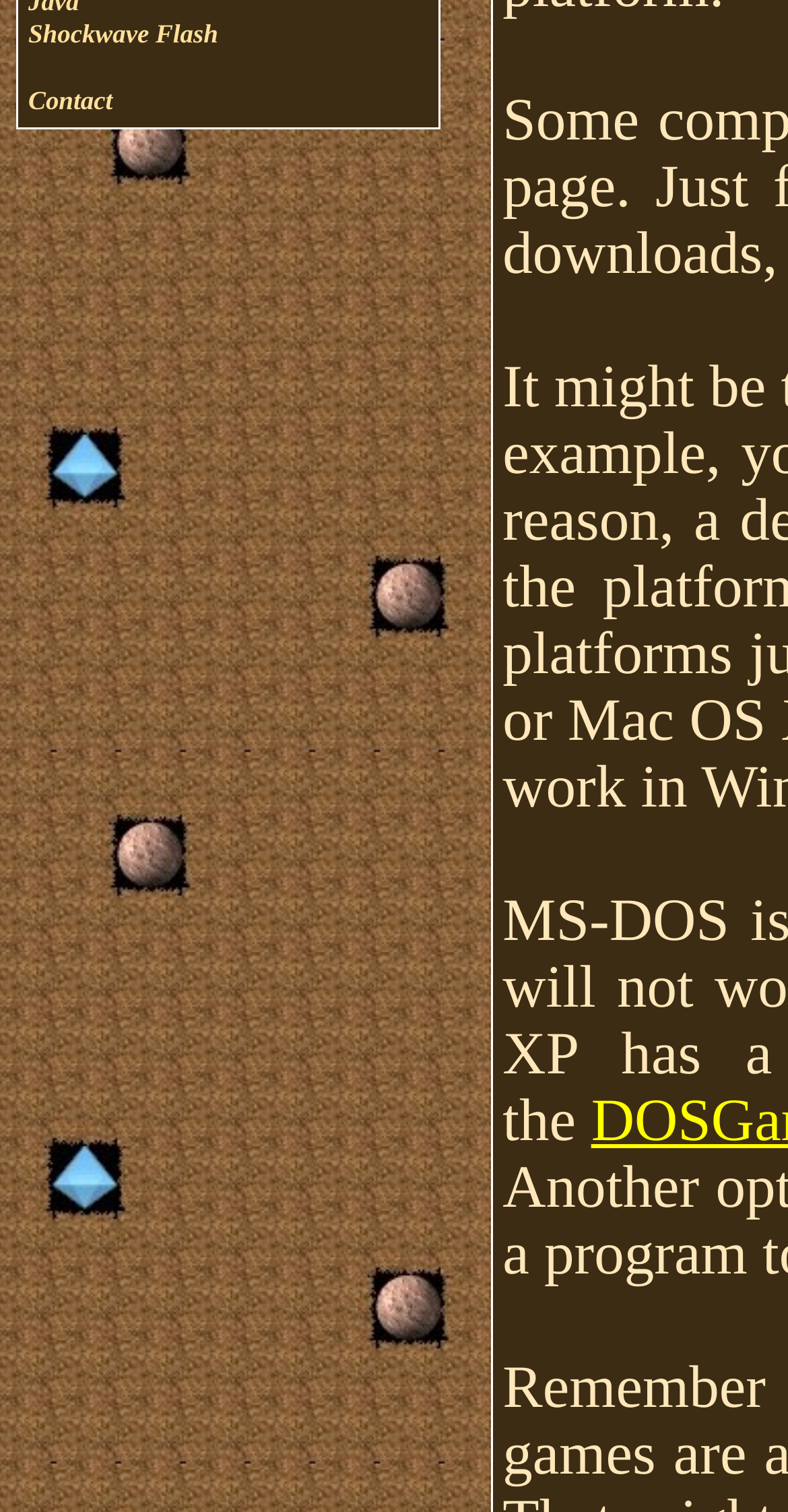From the webpage screenshot, predict the bounding box coordinates (top-left x, top-left y, bottom-right x, bottom-right y) for the UI element described here: Shockwave Flash

[0.036, 0.011, 0.277, 0.032]